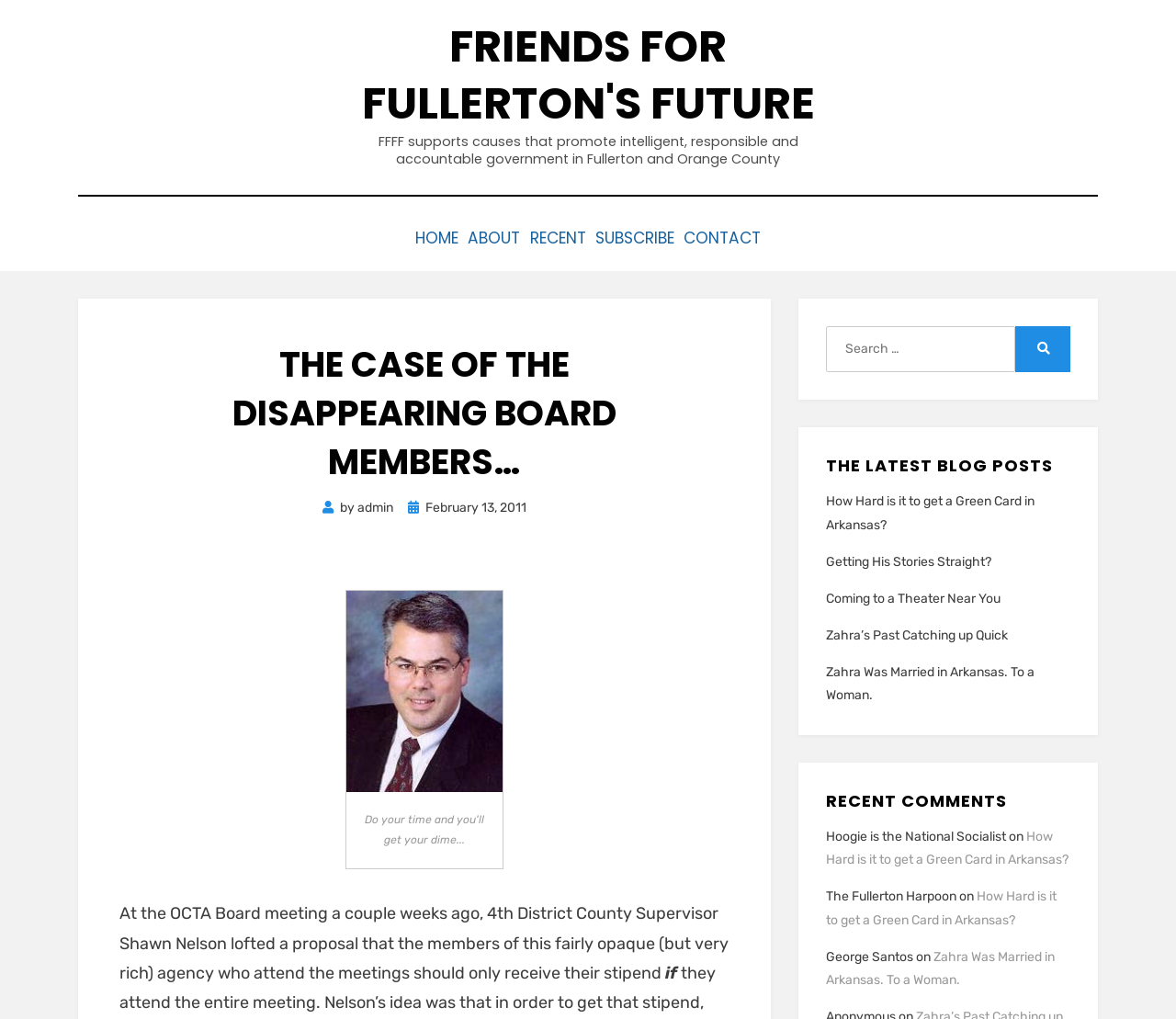For the following element description, predict the bounding box coordinates in the format (top-left x, top-left y, bottom-right x, bottom-right y). All values should be floating point numbers between 0 and 1. Description: Search

[0.863, 0.317, 0.91, 0.362]